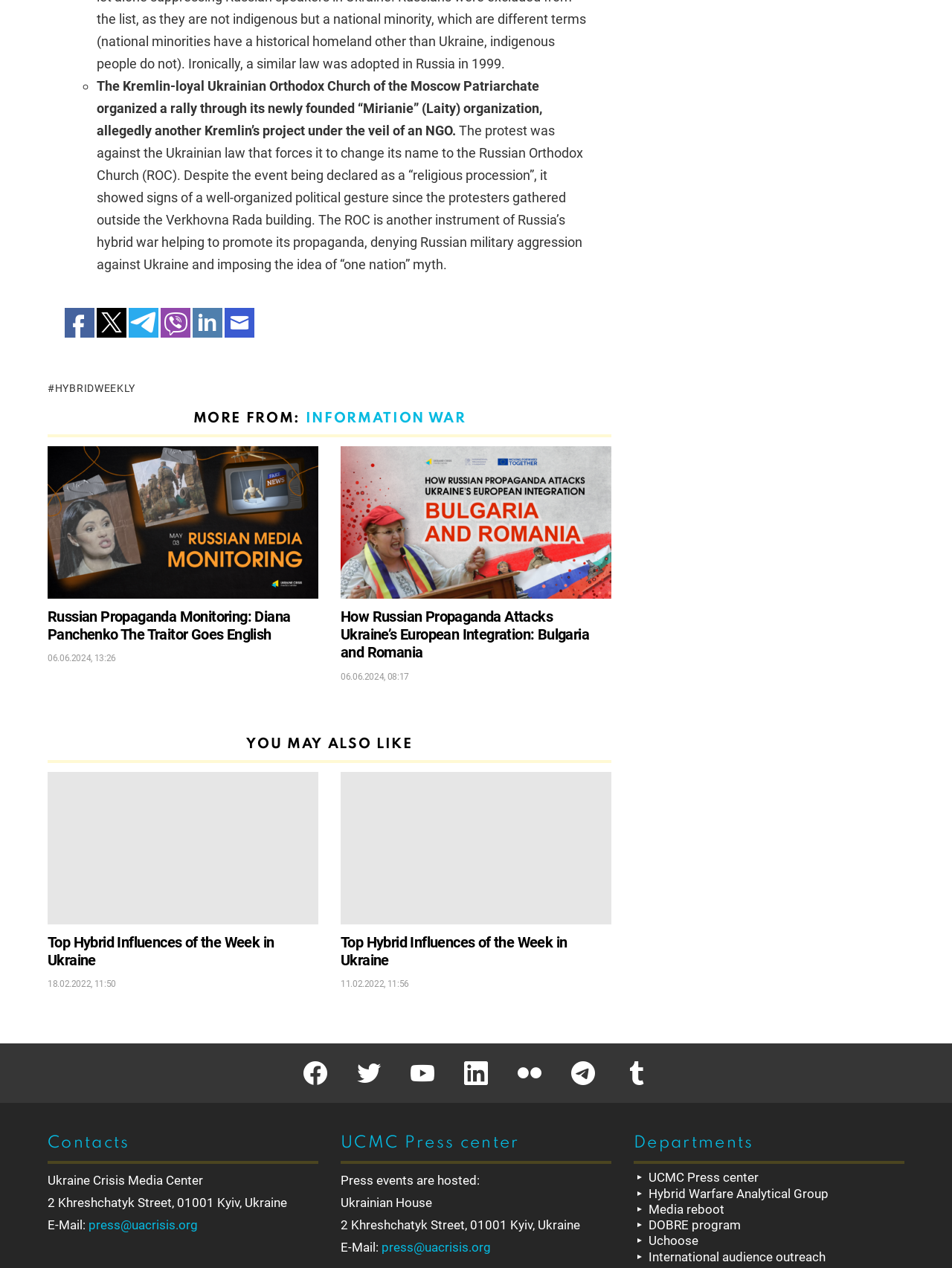Determine the bounding box coordinates of the region I should click to achieve the following instruction: "Follow on Twitter". Ensure the bounding box coordinates are four float numbers between 0 and 1, i.e., [left, top, right, bottom].

[0.375, 0.837, 0.4, 0.856]